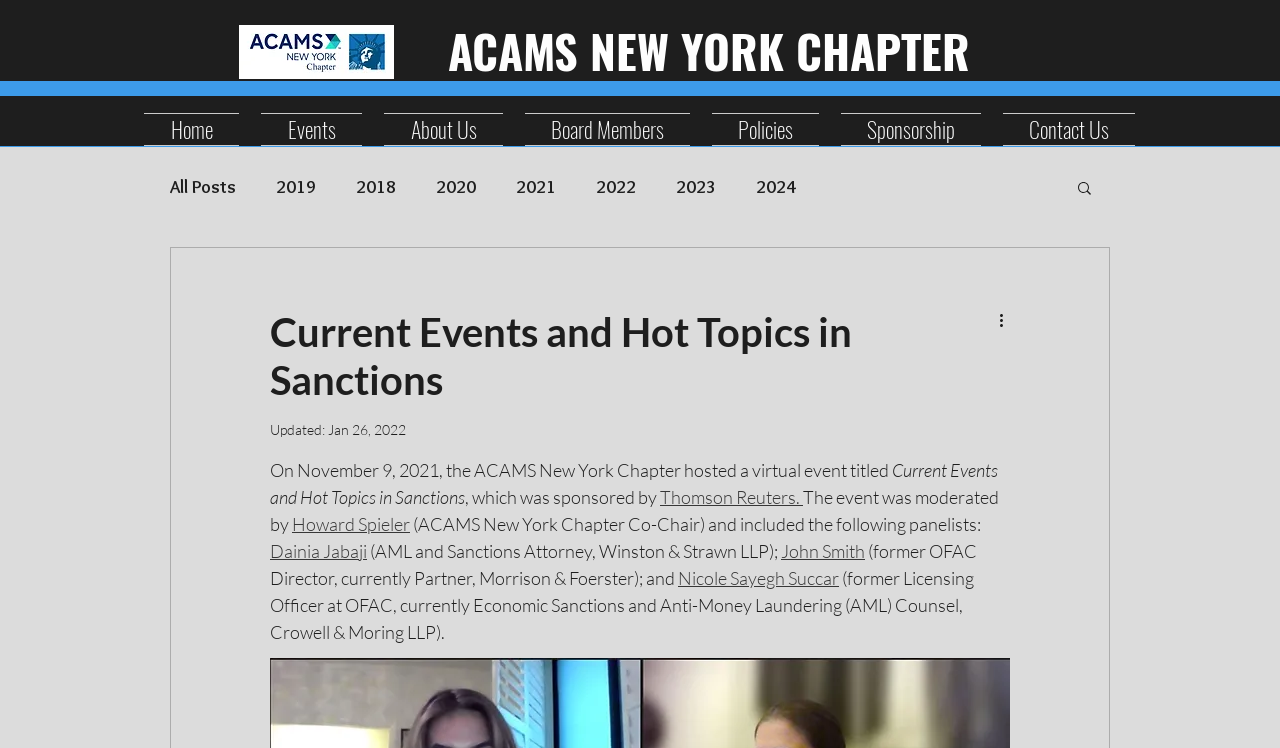Examine the image carefully and respond to the question with a detailed answer: 
What was the topic of the virtual event?

The answer can be found in the text 'On November 9, 2021, the ACAMS New York Chapter hosted a virtual event titled Current Events and Hot Topics in Sanctions...' which indicates that the topic of the virtual event was Current Events and Hot Topics in Sanctions.